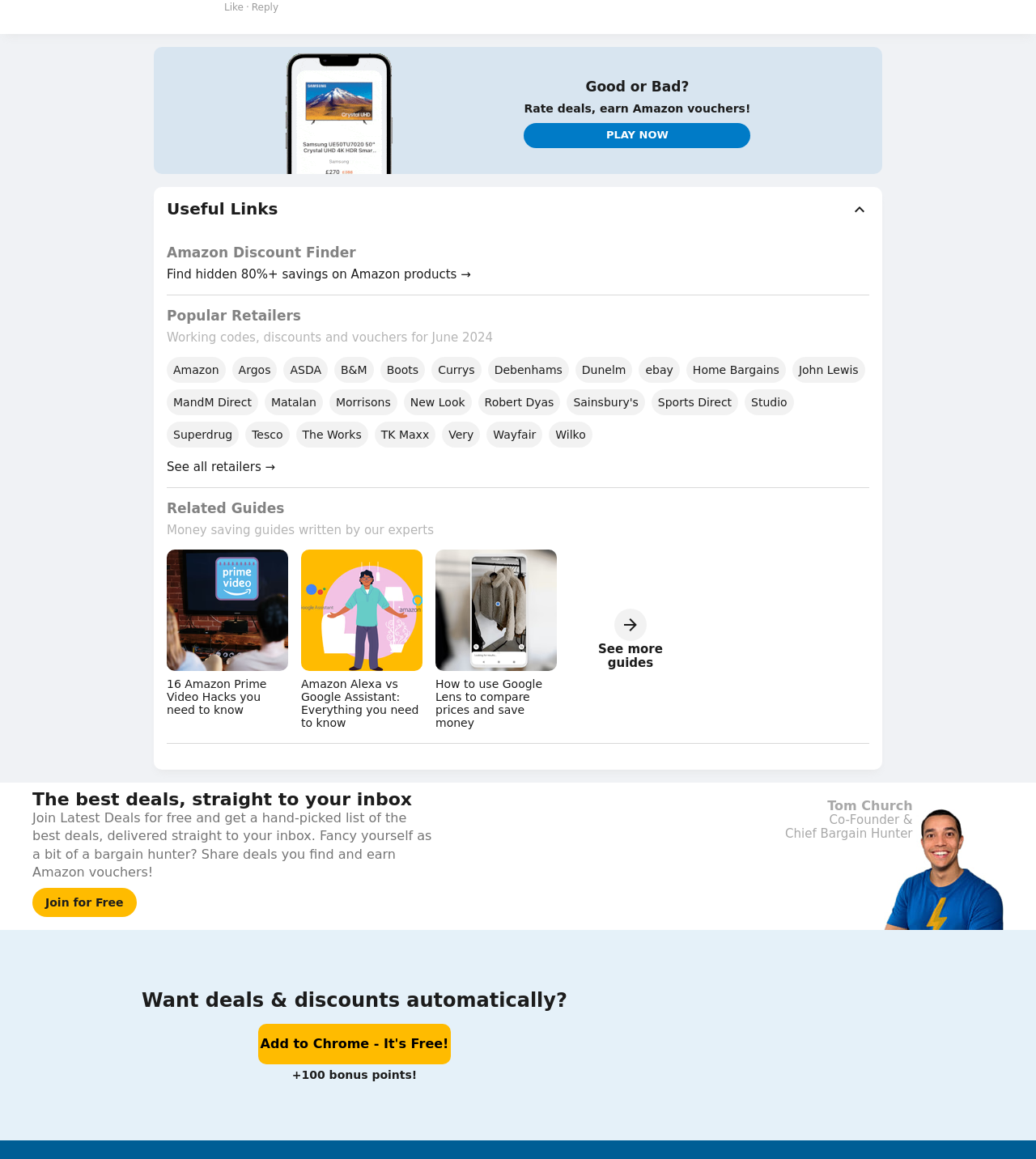Using the given element description, provide the bounding box coordinates (top-left x, top-left y, bottom-right x, bottom-right y) for the corresponding UI element in the screenshot: parent_node: Commentaire name="comment"

None